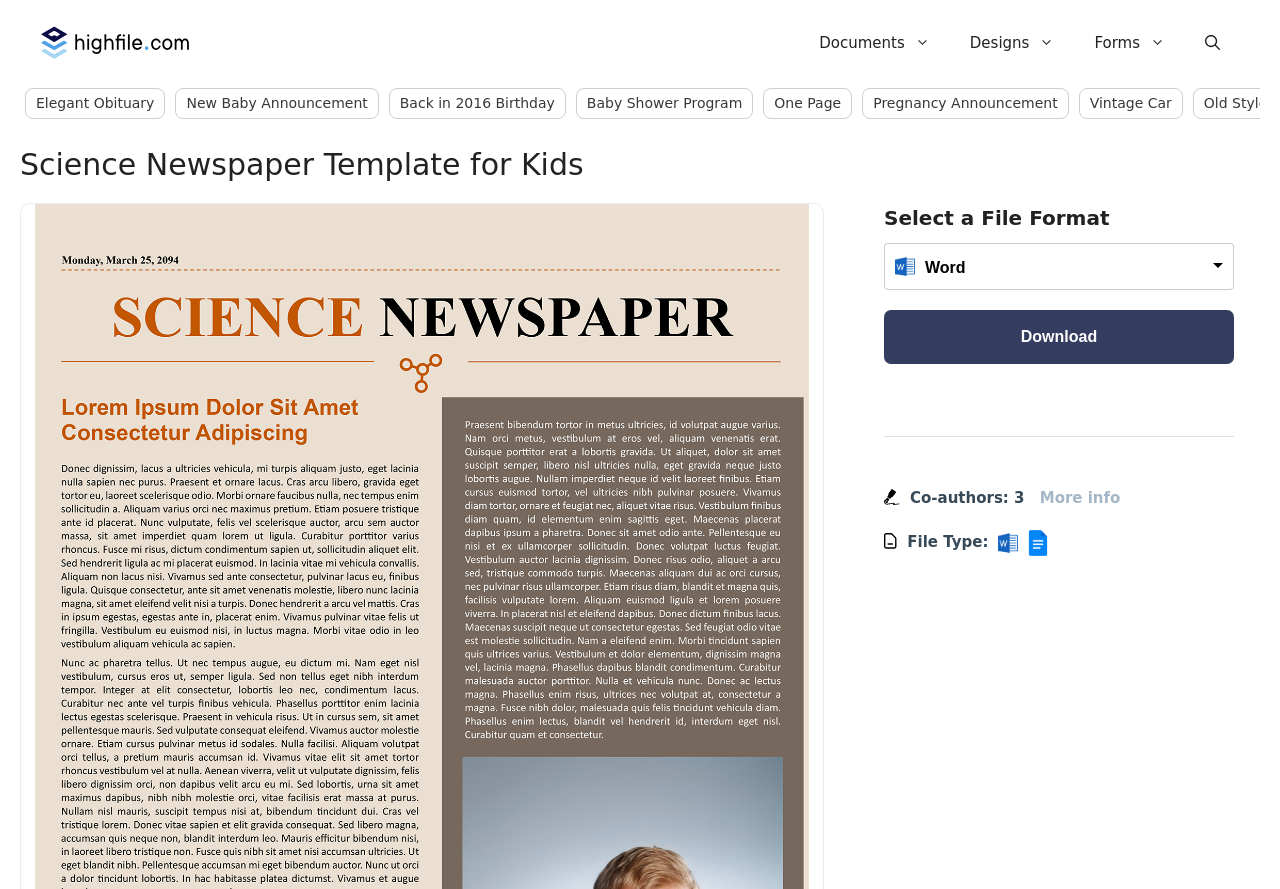Using the given element description, provide the bounding box coordinates (top-left x, top-left y, bottom-right x, bottom-right y) for the corresponding UI element in the screenshot: Back in 2016 Birthday

[0.305, 0.1, 0.441, 0.133]